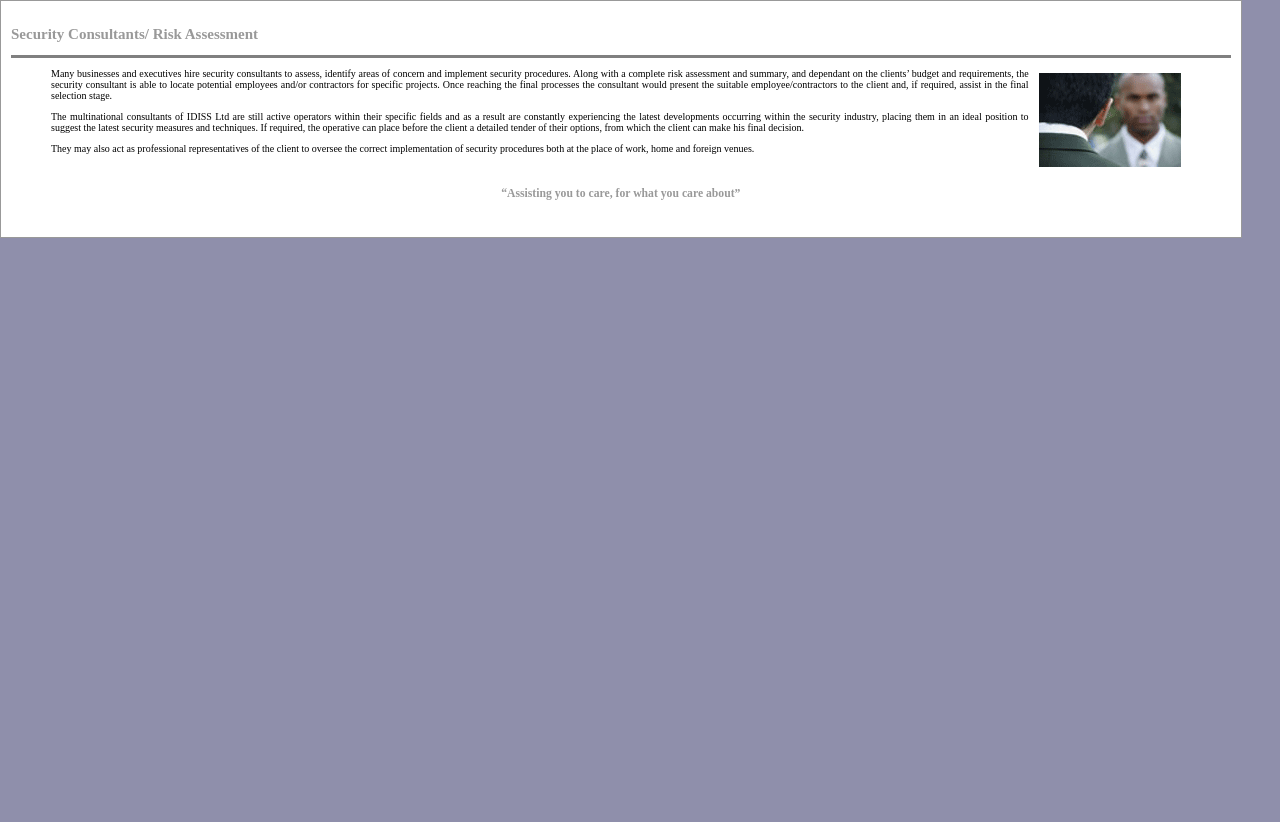Describe in detail what you see on the webpage.

The webpage is about risk assessment, specifically focusing on security consultants and their role in assisting businesses and executives. At the top of the page, there is a heading that reads "Security Consultants/ Risk Assessment" followed by a horizontal separator line. Below this, there is a blockquote section that contains an image on the right side, taking up about a quarter of the blockquote's width. 

To the left of the image, there are three paragraphs of text. The first paragraph explains that security consultants assess, identify areas of concern, and implement security procedures for their clients. The second paragraph highlights the expertise of IDISS Ltd's multinational consultants, who are active operators in their fields and can suggest the latest security measures and techniques. The third paragraph mentions that these consultants can also act as professional representatives of the client to oversee the correct implementation of security procedures.

Below the blockquote section, there is another heading that reads "“Assisting you to care, for what you care about”". This heading is centered on the page, taking up almost the full width.